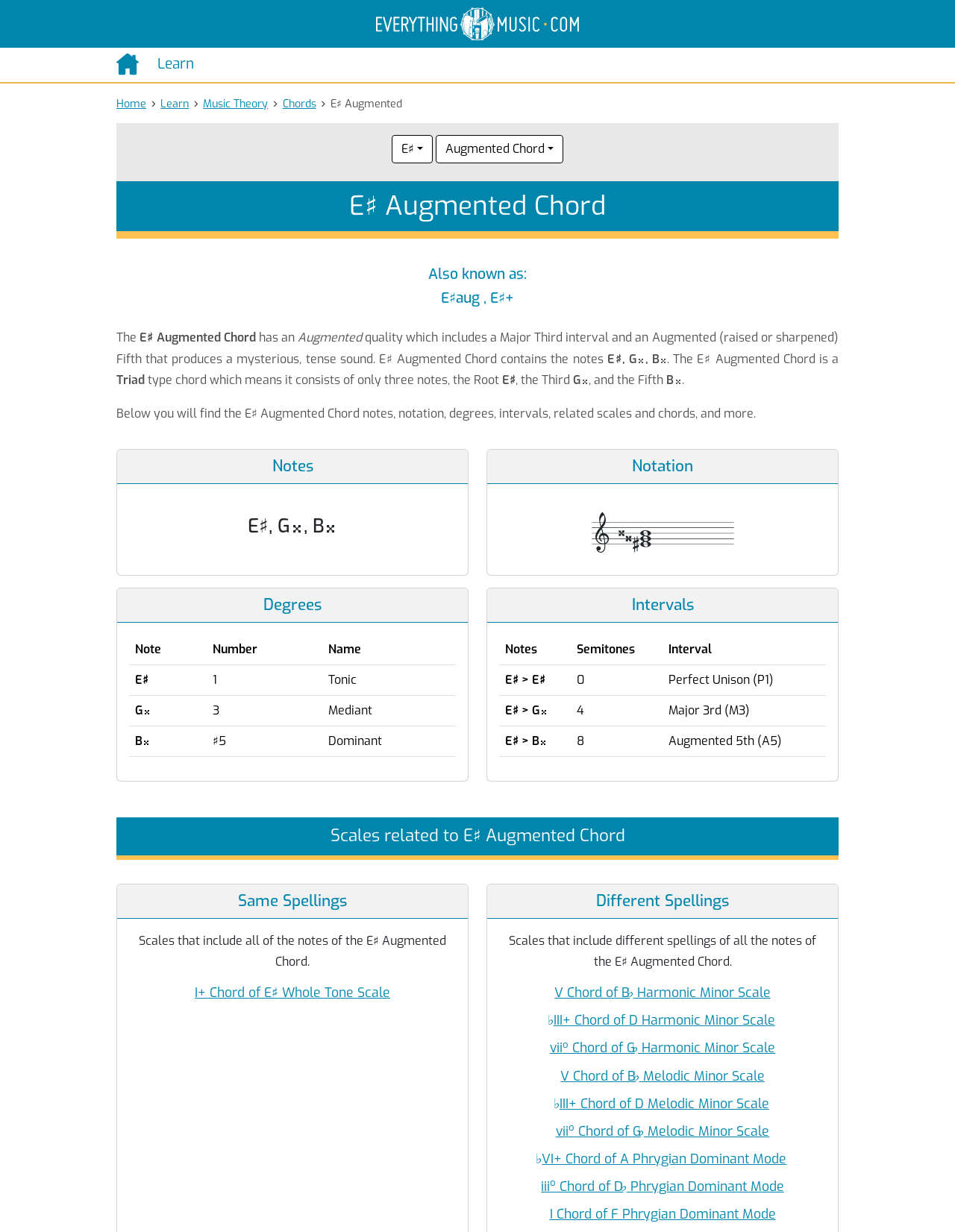Using the provided element description, identify the bounding box coordinates as (top-left x, top-left y, bottom-right x, bottom-right y). Ensure all values are between 0 and 1. Description: Sovan Mandal

None